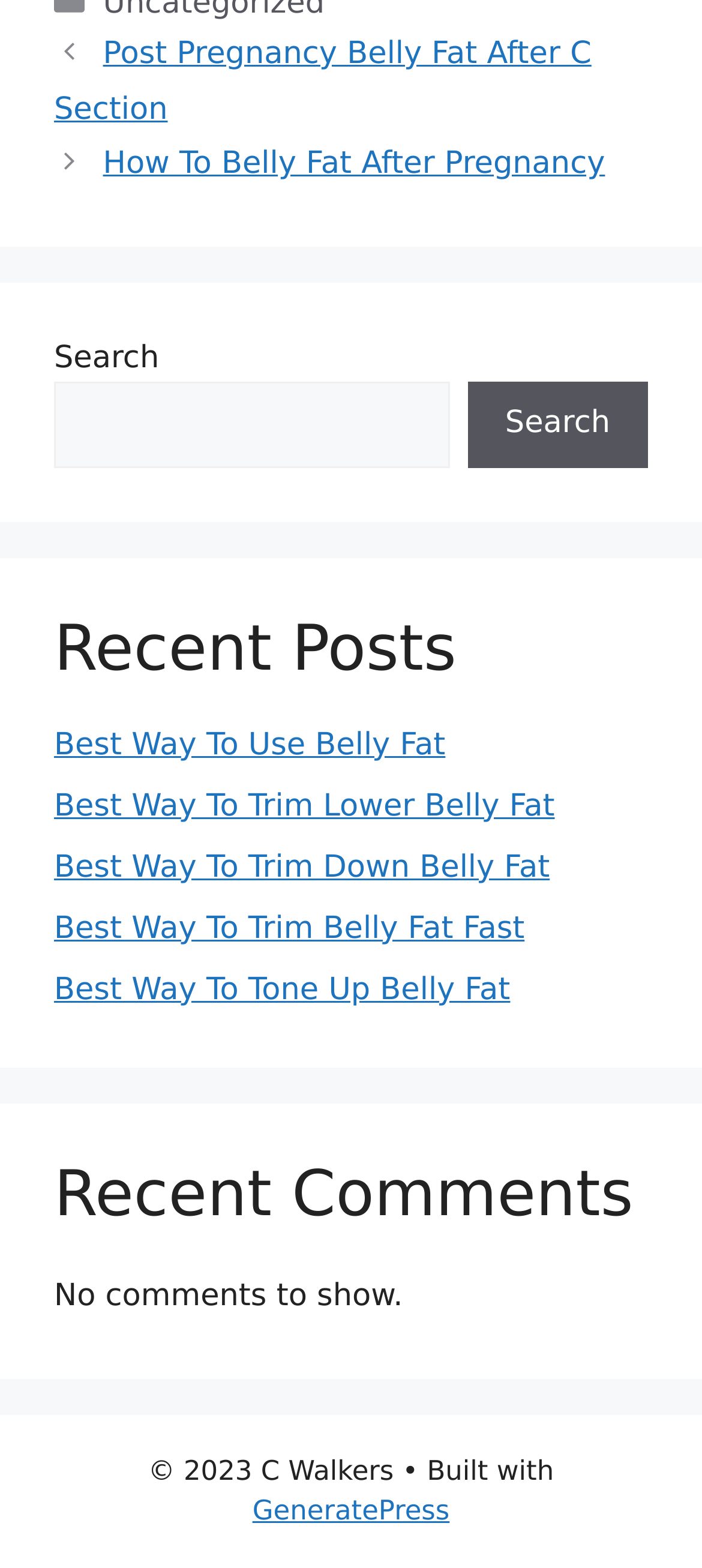Identify the coordinates of the bounding box for the element that must be clicked to accomplish the instruction: "View the trackback".

None